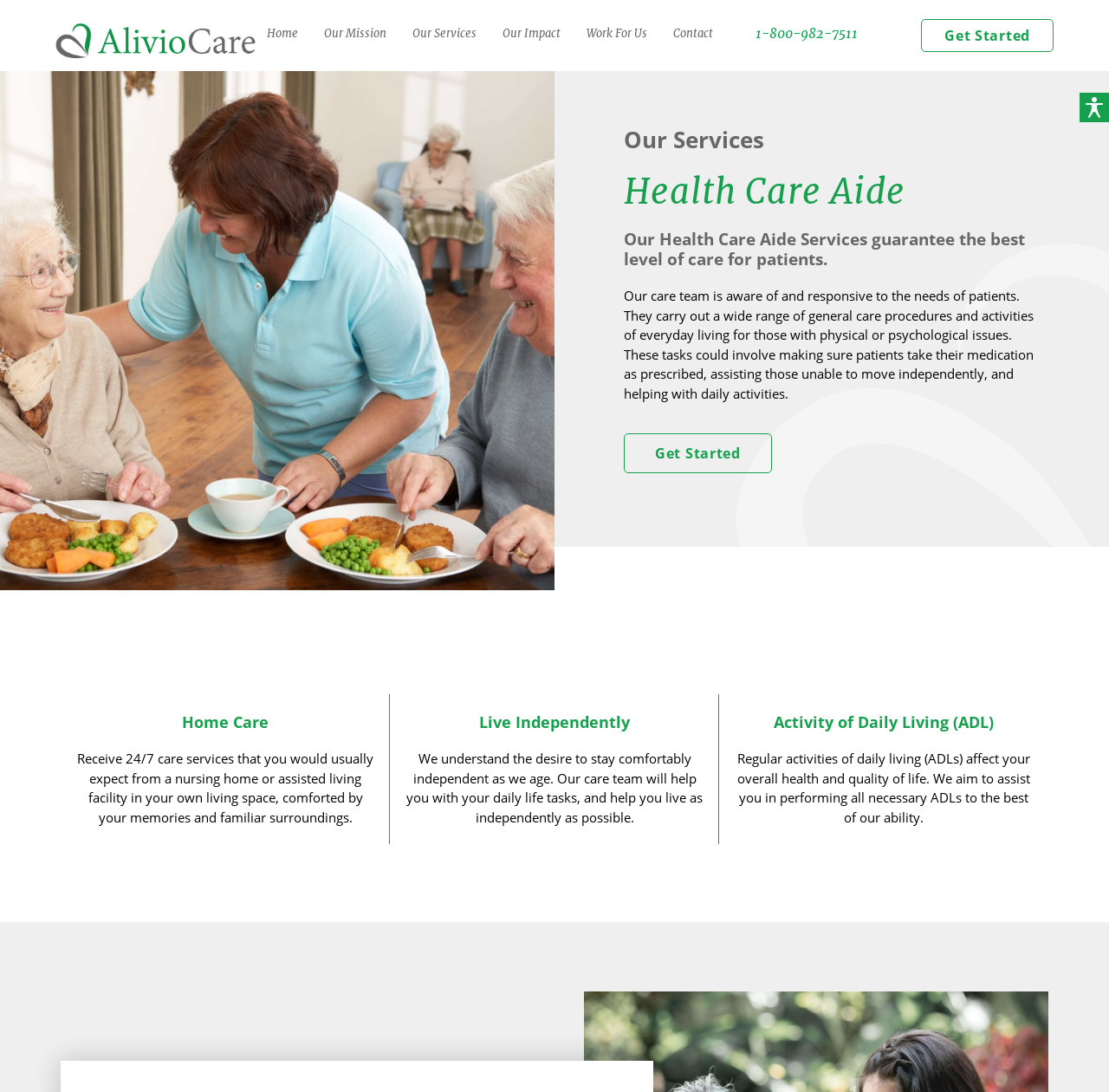Please provide the bounding box coordinates in the format (top-left x, top-left y, bottom-right x, bottom-right y). Remember, all values are floating point numbers between 0 and 1. What is the bounding box coordinate of the region described as: Work For Us

[0.529, 0.024, 0.583, 0.087]